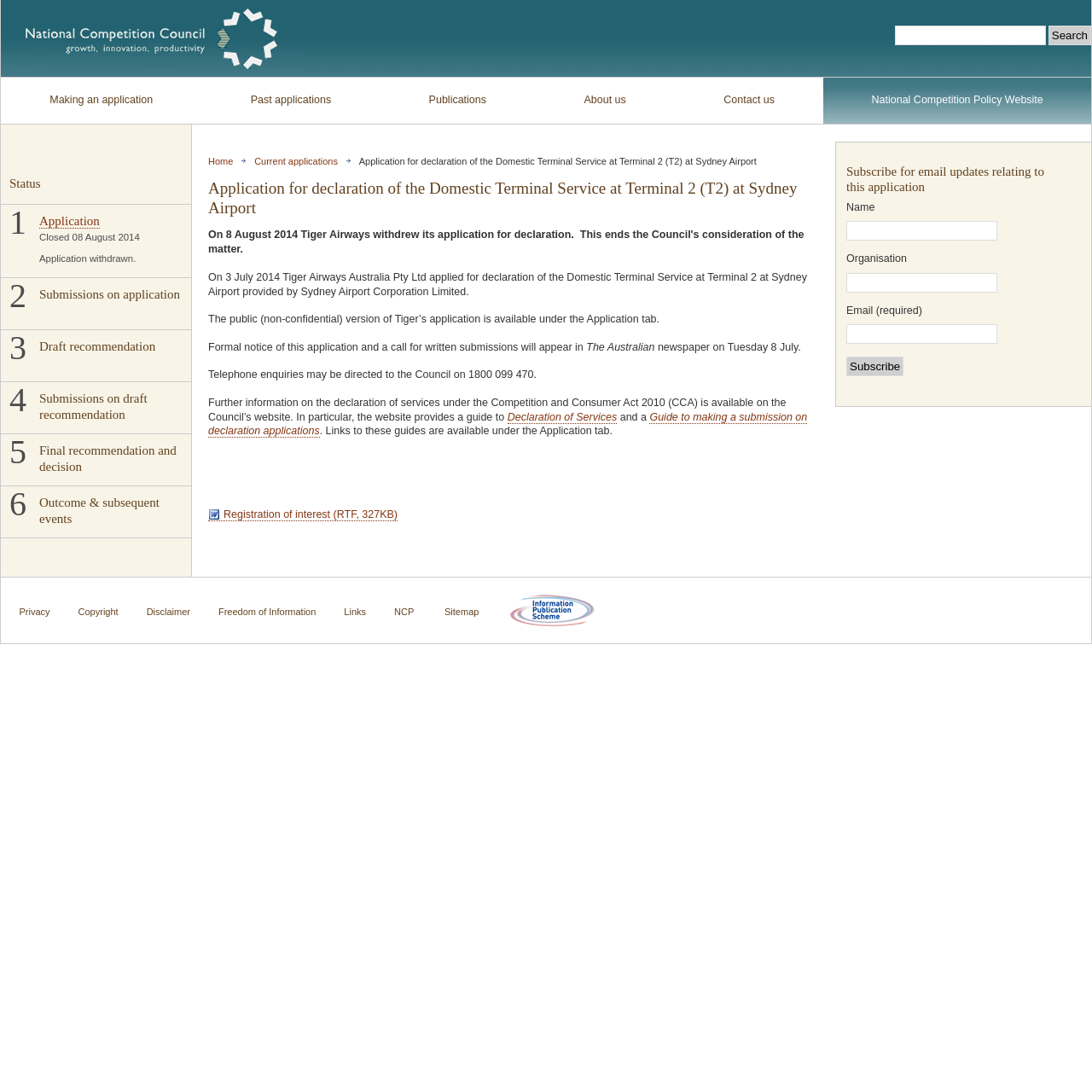Locate the bounding box coordinates of the item that should be clicked to fulfill the instruction: "View the application".

[0.036, 0.196, 0.091, 0.209]